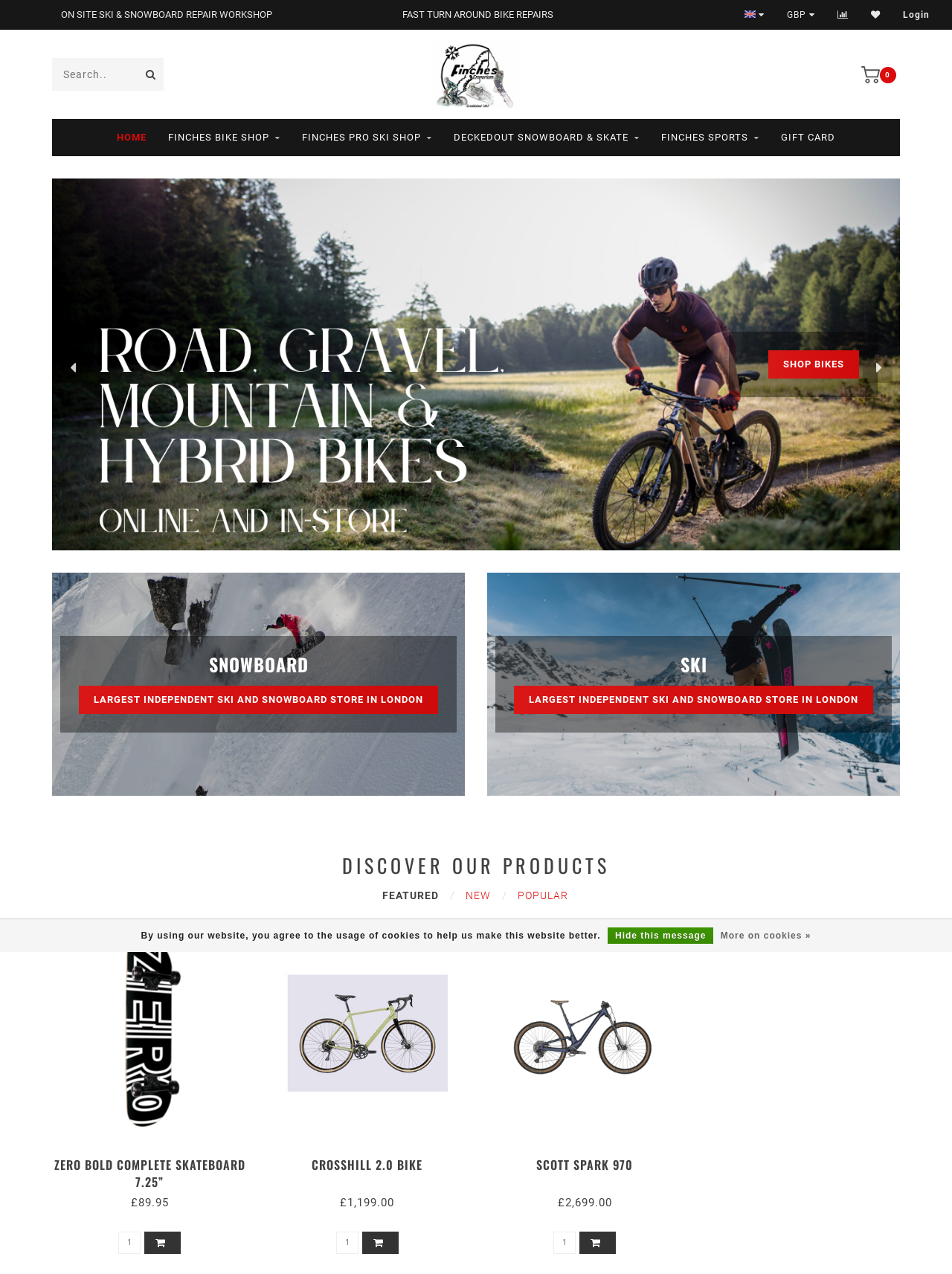What is the price of the Scott Spark 970?
Refer to the image and give a detailed answer to the question.

I found the answer by looking at the static text '£2,699.00' which is located below the image of the Scott Spark 970 product.